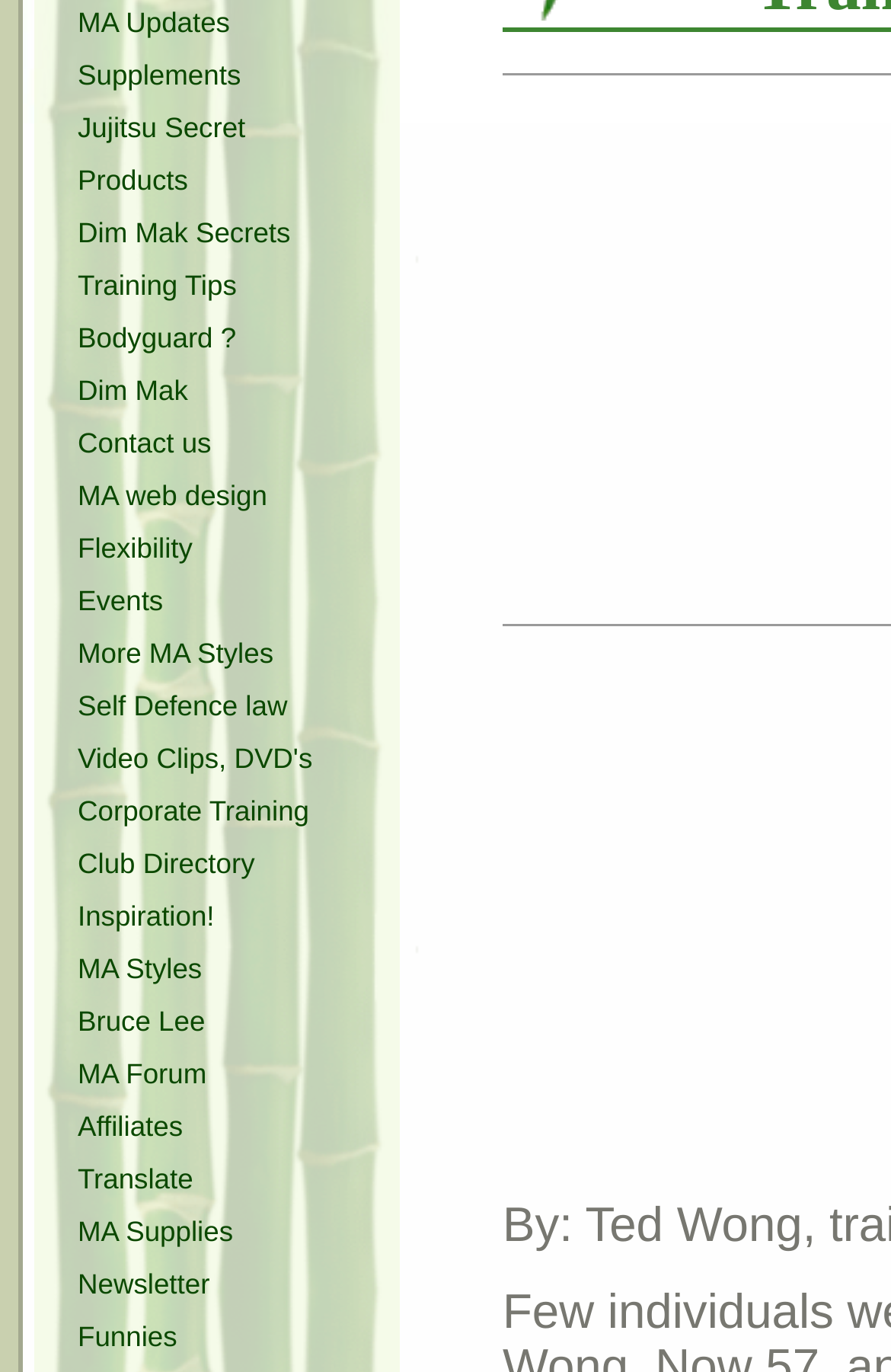From the element description Dim Mak Secrets, predict the bounding box coordinates of the UI element. The coordinates must be specified in the format (top-left x, top-left y, bottom-right x, bottom-right y) and should be within the 0 to 1 range.

[0.077, 0.153, 0.423, 0.187]